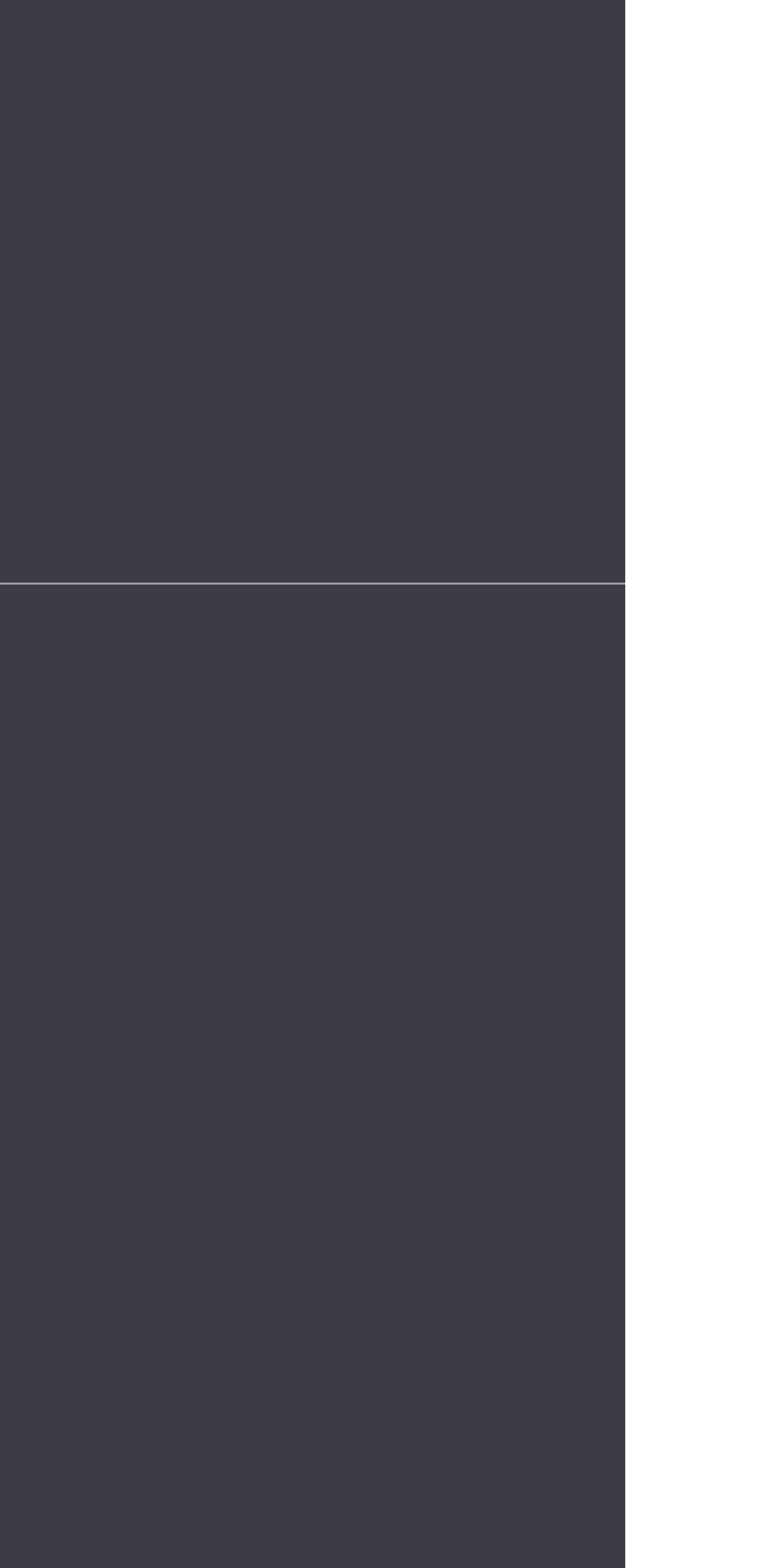Predict the bounding box of the UI element based on the description: "IndiraLife®, The Membership". The coordinates should be four float numbers between 0 and 1, formatted as [left, top, right, bottom].

[0.051, 0.772, 0.544, 0.79]